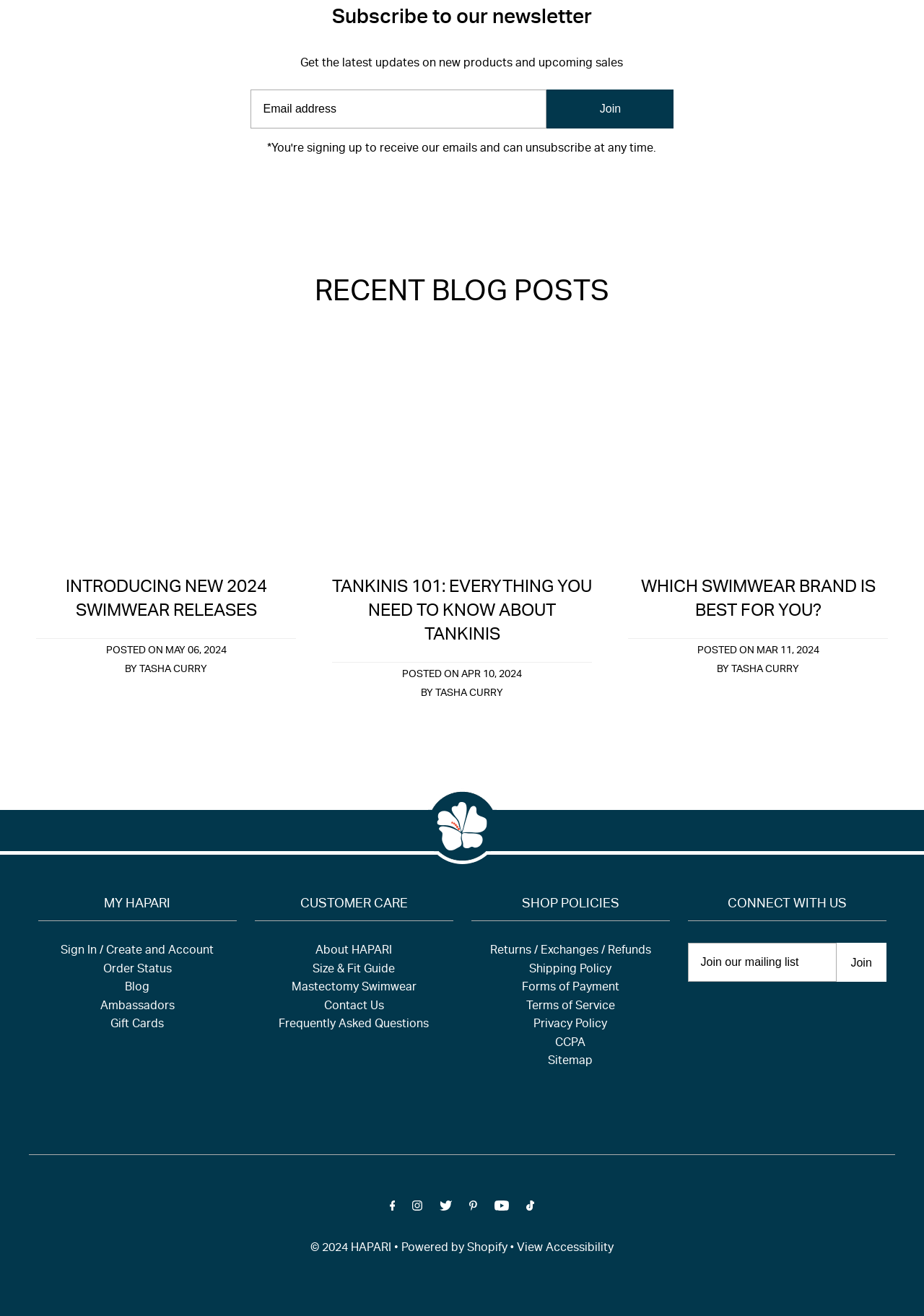What is the topic of the blog post 'INTRODUCING NEW 2024 SWIMWEAR RELEASES'?
Refer to the image and answer the question using a single word or phrase.

Swimwear